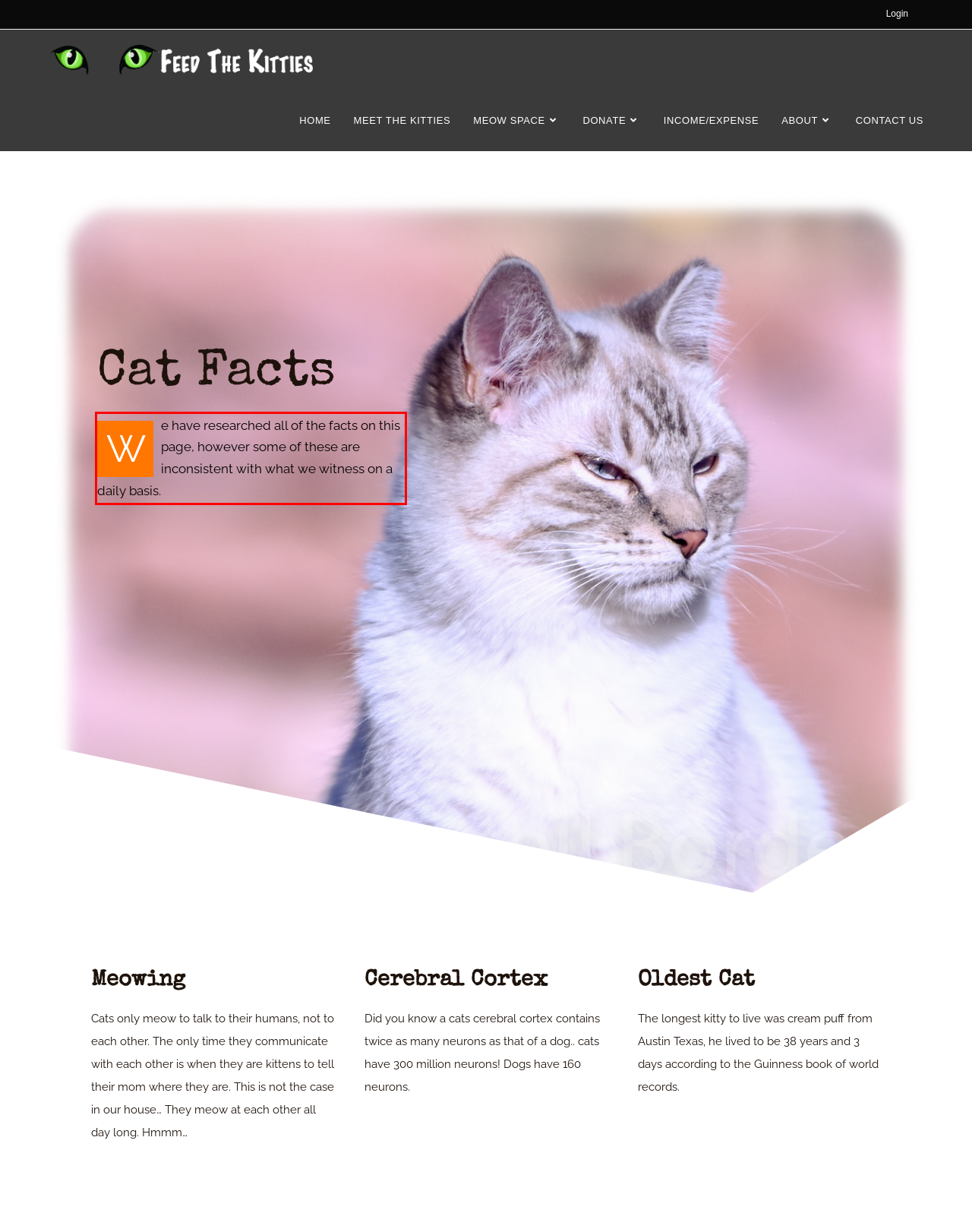There is a screenshot of a webpage with a red bounding box around a UI element. Please use OCR to extract the text within the red bounding box.

W e have researched all of the facts on this page, however some of these are inconsistent with what we witness on a daily basis.